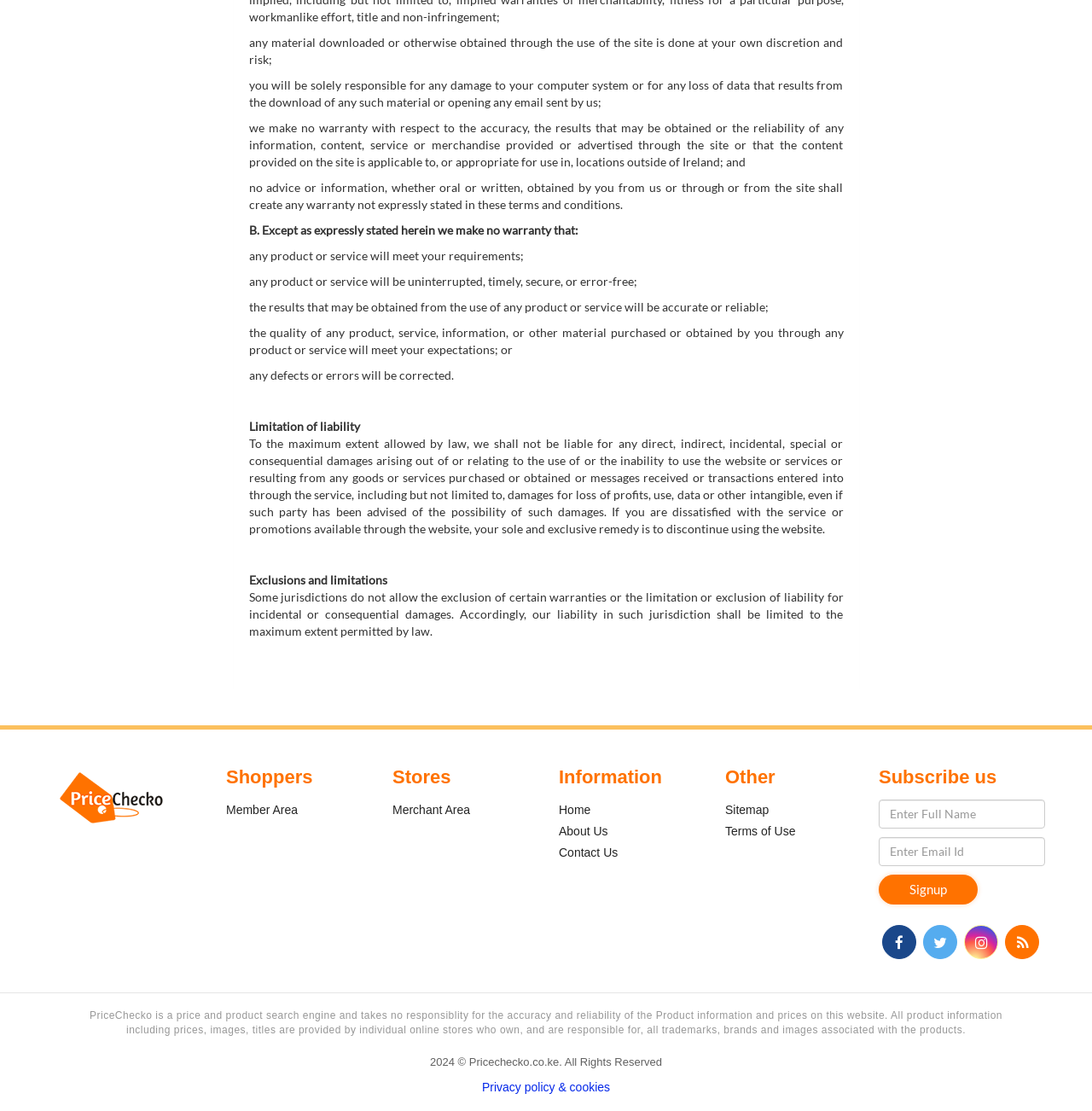Identify the bounding box for the UI element described as: "alt="Pricechecko Kenya" title="Pricechecko Kenya"". Ensure the coordinates are four float numbers between 0 and 1, formatted as [left, top, right, bottom].

[0.055, 0.695, 0.184, 0.741]